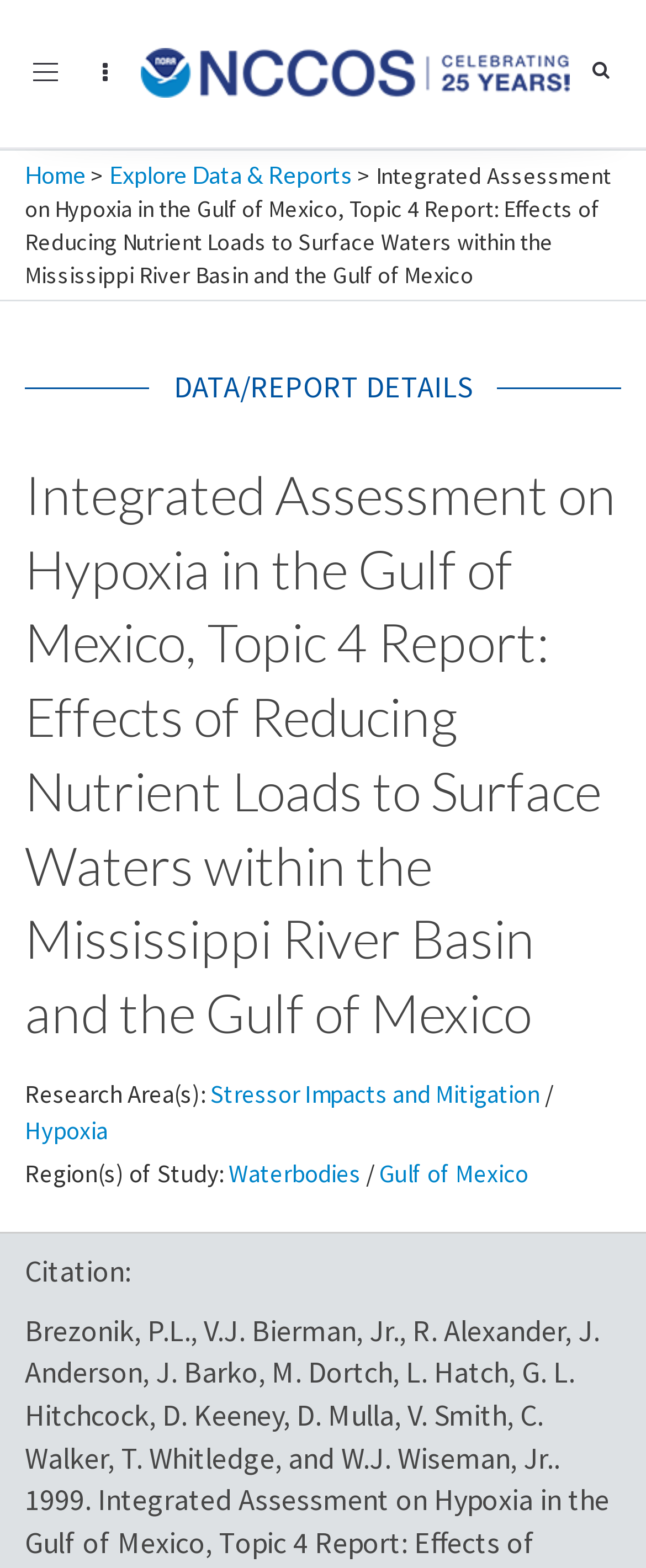Please provide a detailed answer to the question below based on the screenshot: 
What type of data is provided on the webpage?

By analyzing the webpage content, specifically the link 'Explore Data & Reports', it is evident that the webpage provides data and reports related to the topic of hypoxia in the Gulf of Mexico.